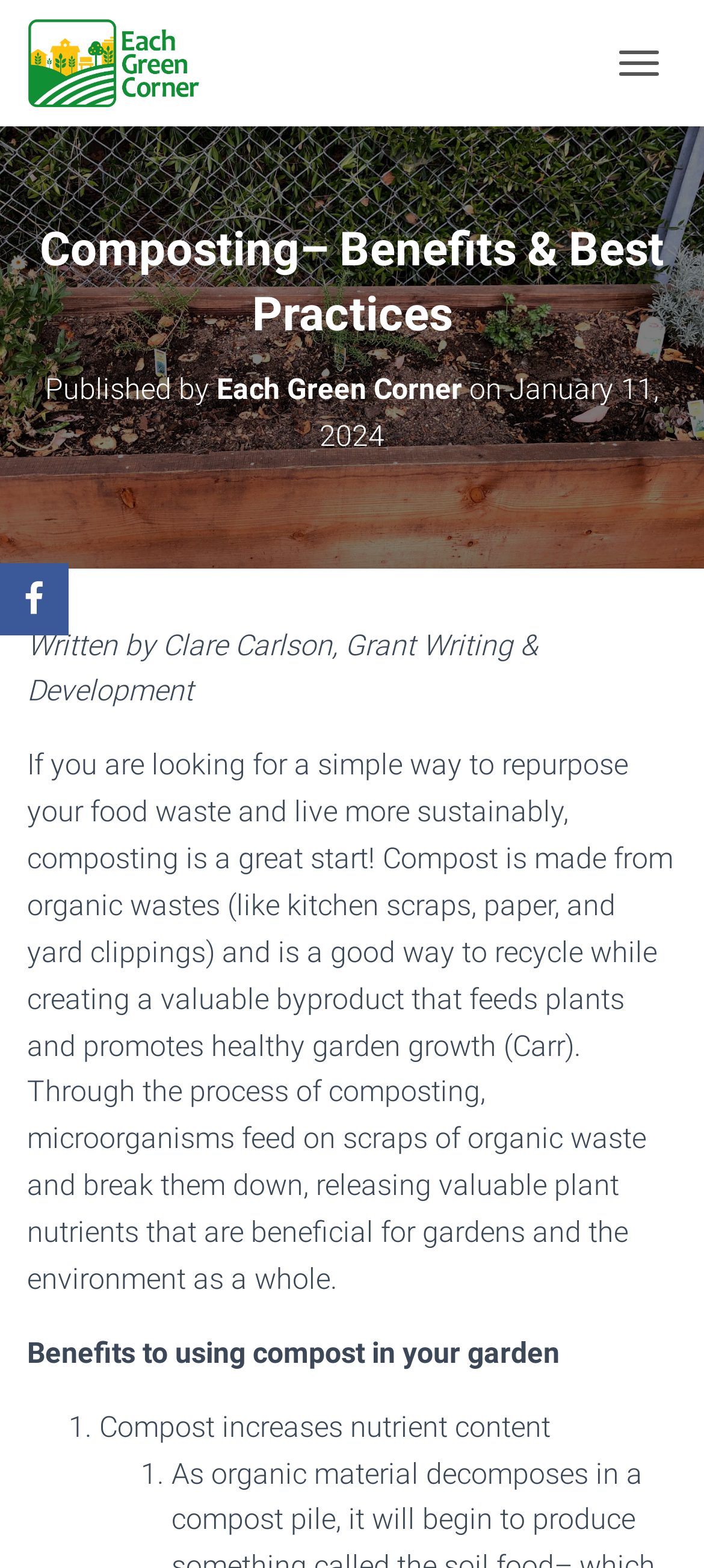Extract the bounding box coordinates for the described element: "Who We Are". The coordinates should be represented as four float numbers between 0 and 1: [left, top, right, bottom].

None